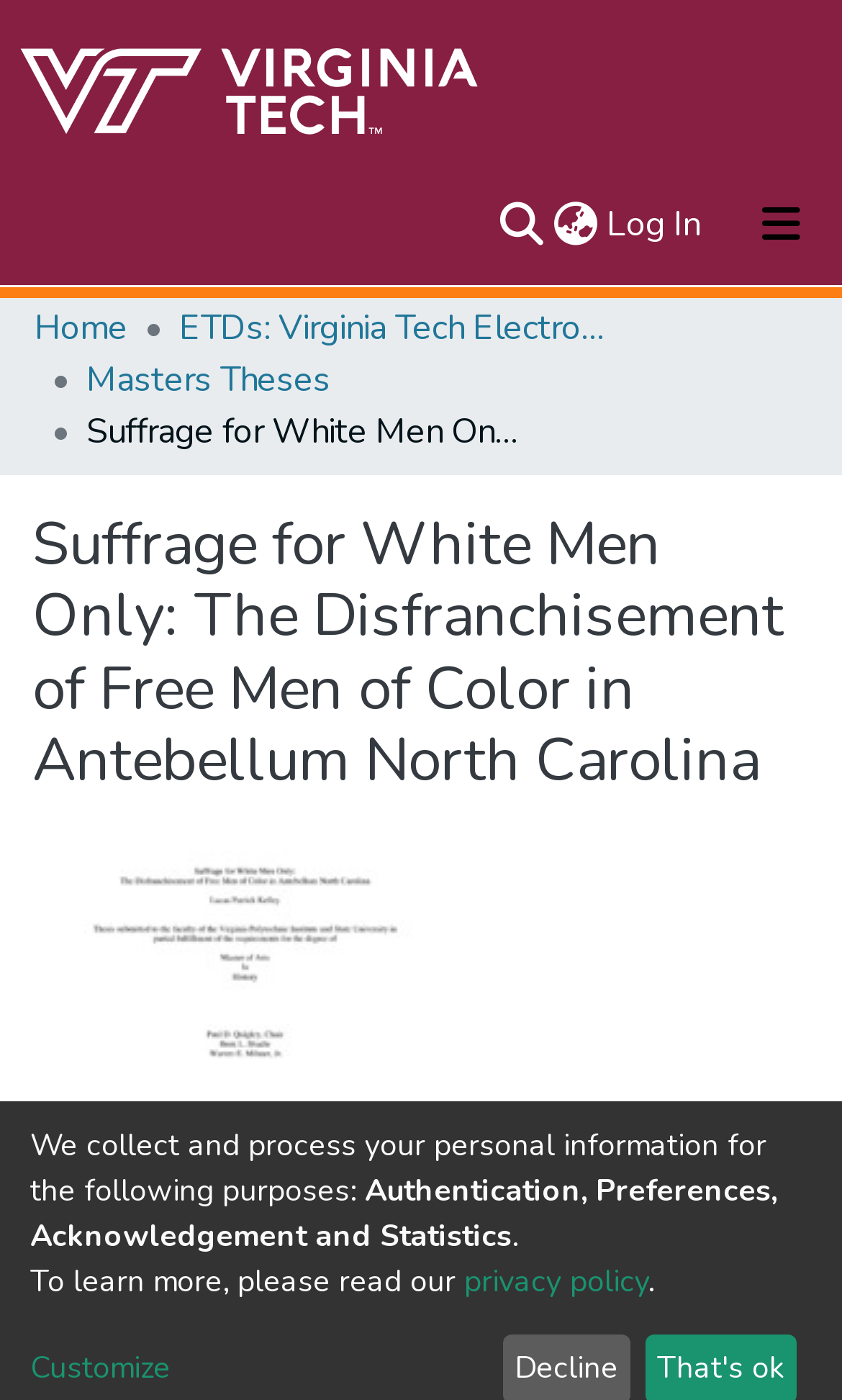Please find the bounding box coordinates of the section that needs to be clicked to achieve this instruction: "Toggle navigation menu".

[0.856, 0.13, 1.0, 0.191]